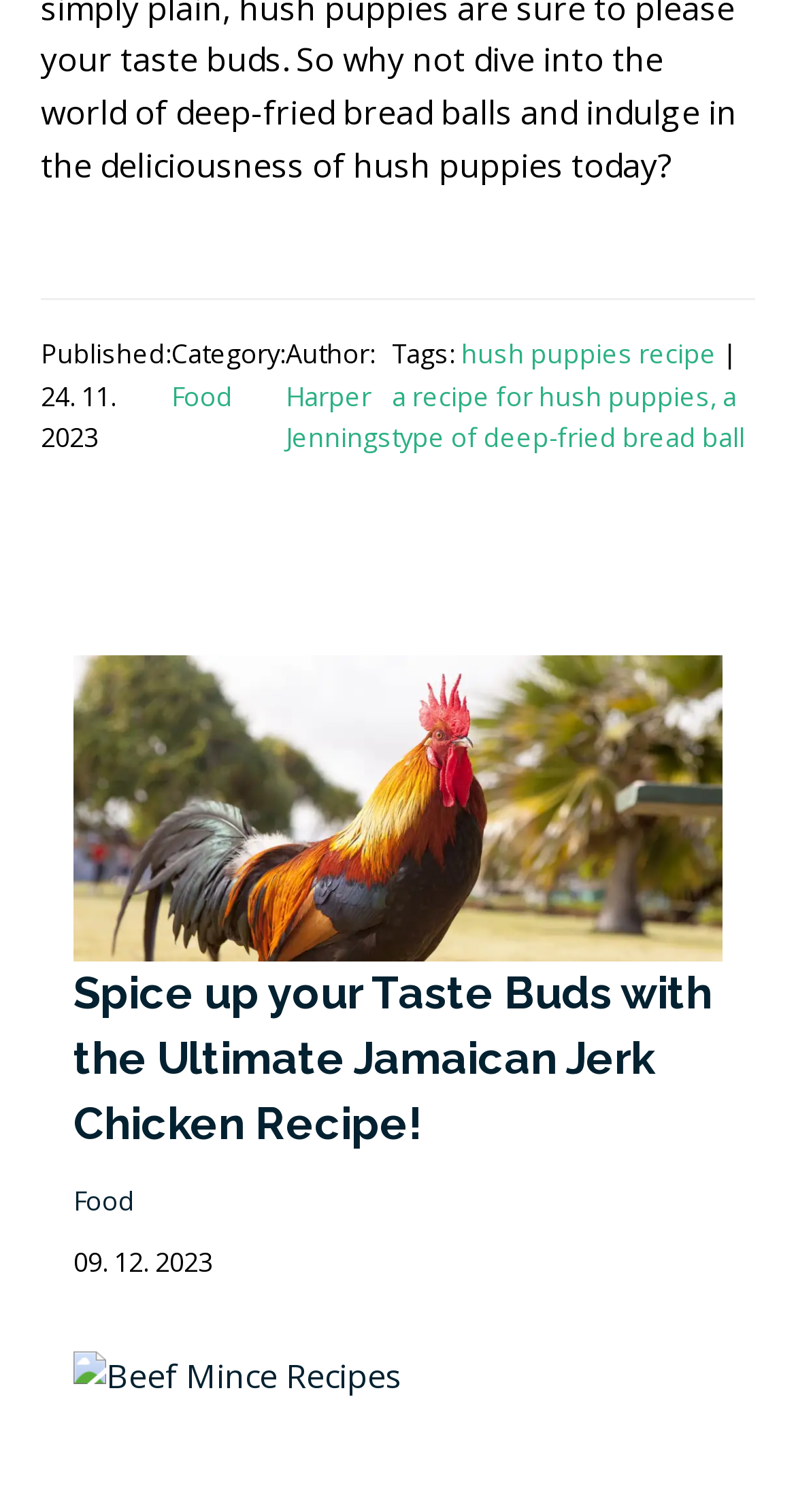Who is the author of the article?
By examining the image, provide a one-word or phrase answer.

Harper Jennings